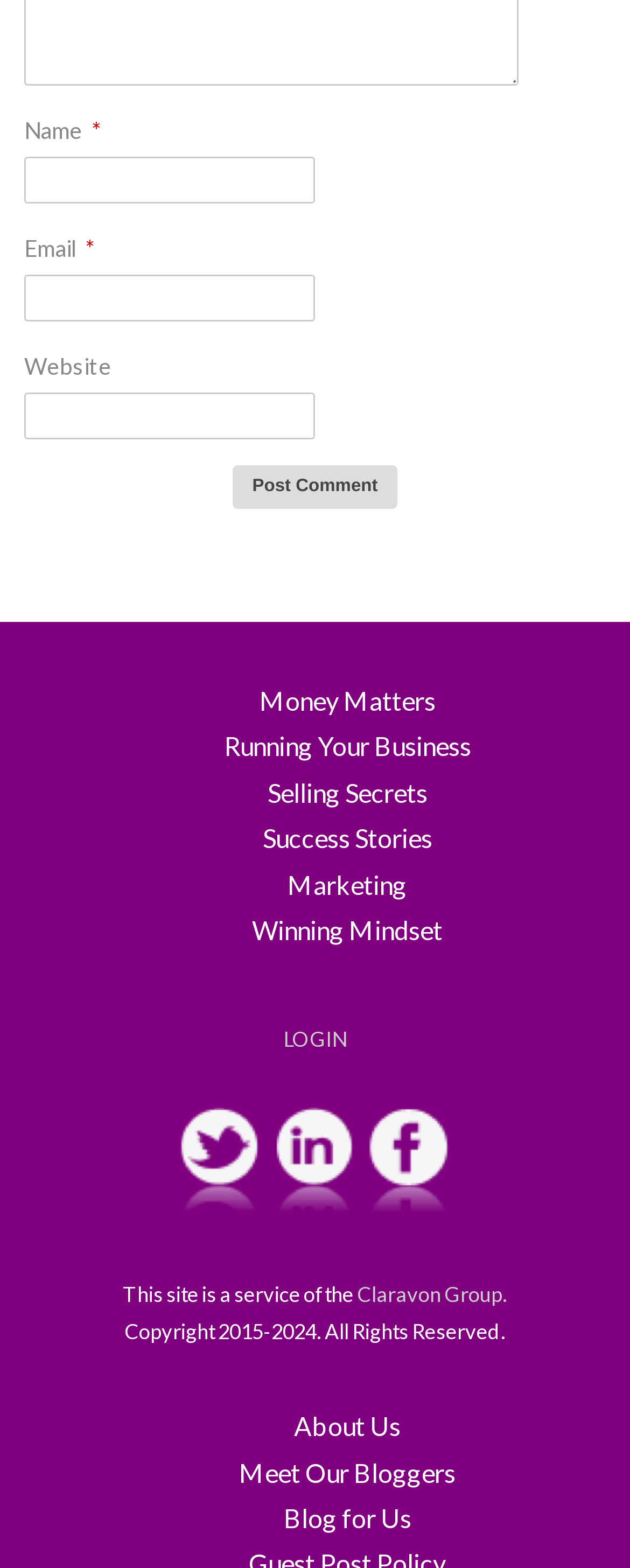Find the bounding box of the UI element described as: "Blog for Us". The bounding box coordinates should be given as four float values between 0 and 1, i.e., [left, top, right, bottom].

[0.45, 0.958, 0.653, 0.978]